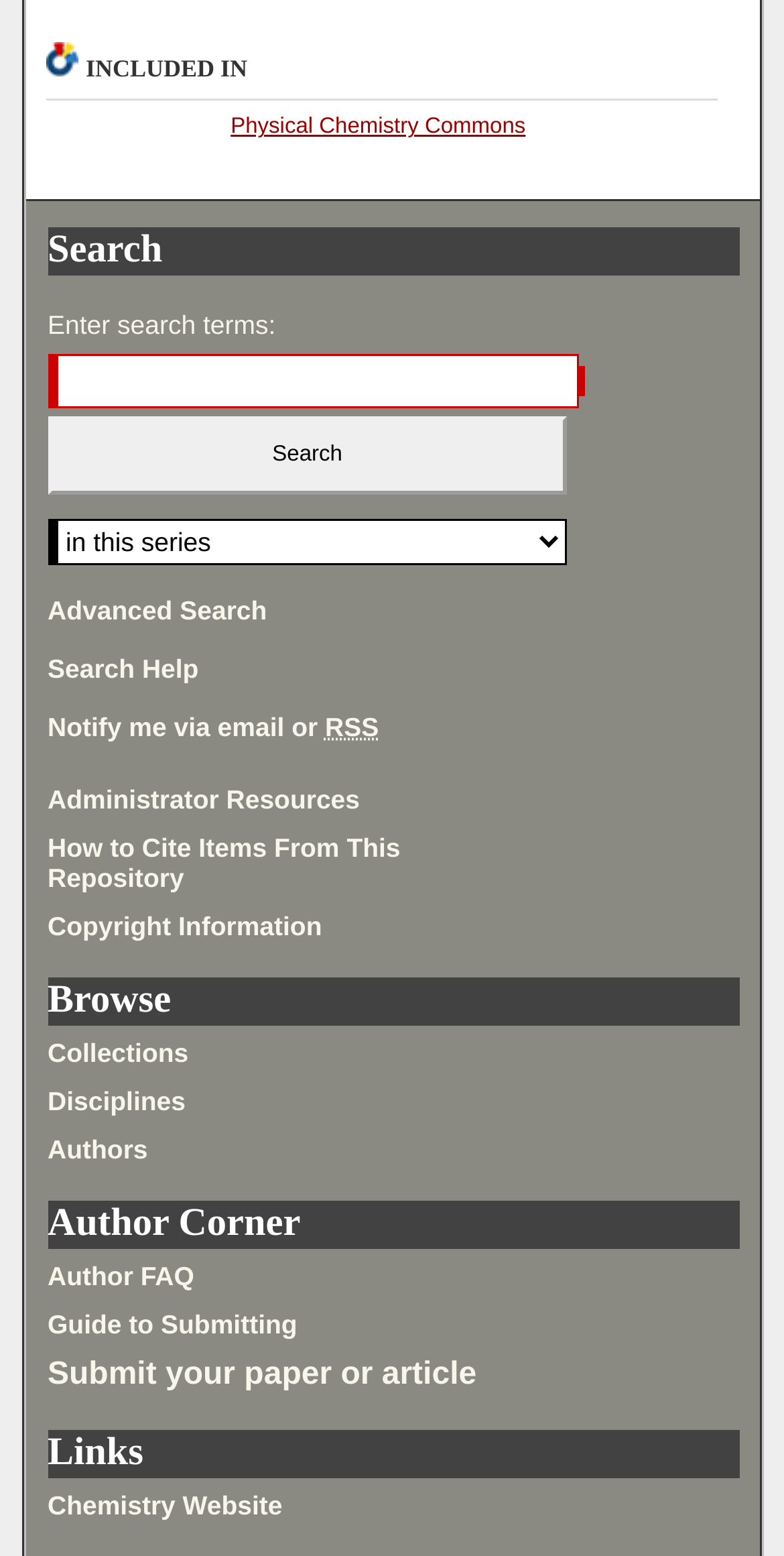Answer briefly with one word or phrase:
What is the 'Notify me via email or RSS' link for?

Subscription notifications